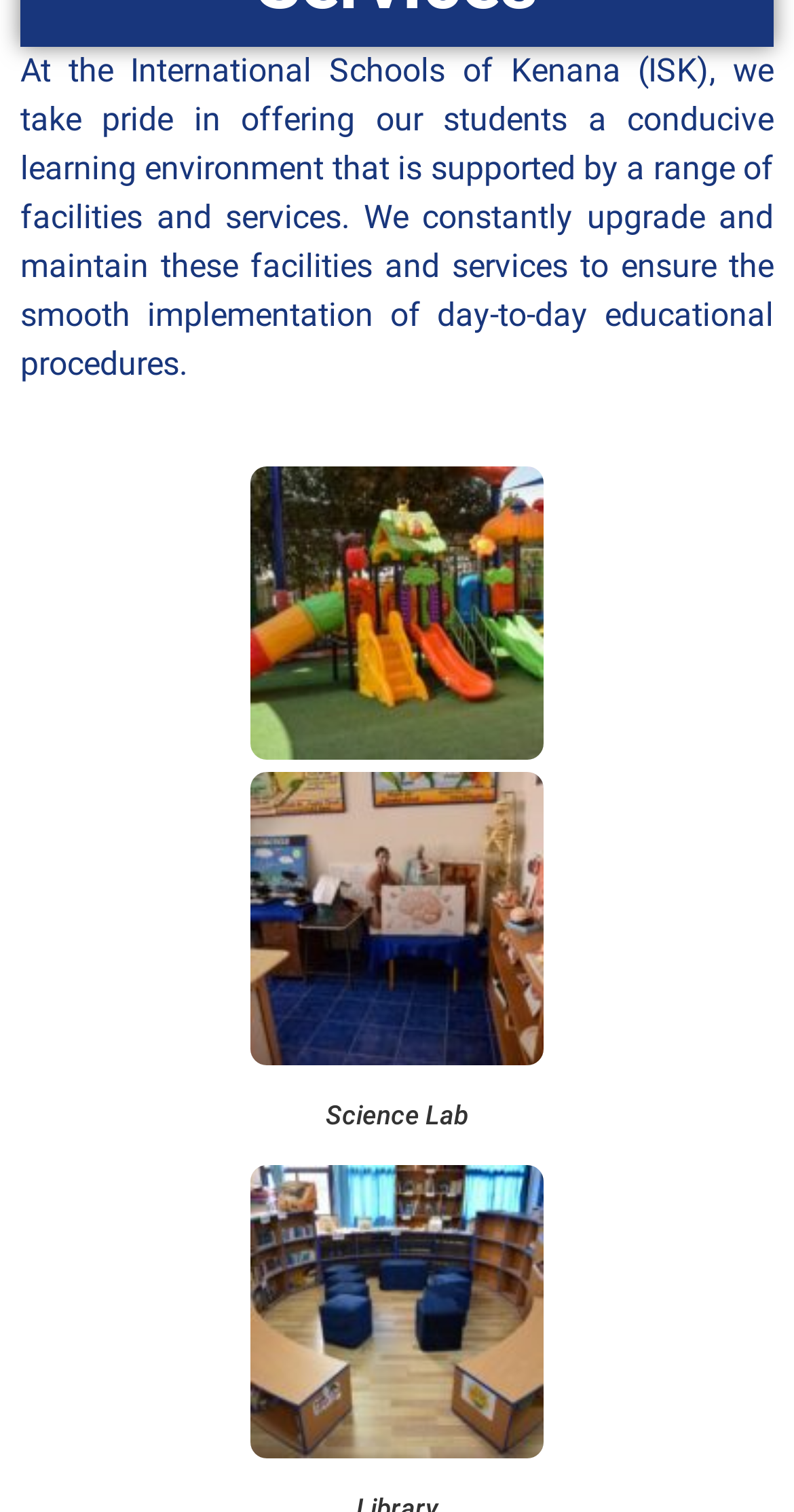Given the description of a UI element: "alt="Library" aria-describedby="gallery-1-1902"", identify the bounding box coordinates of the matching element in the webpage screenshot.

[0.026, 0.767, 0.974, 0.969]